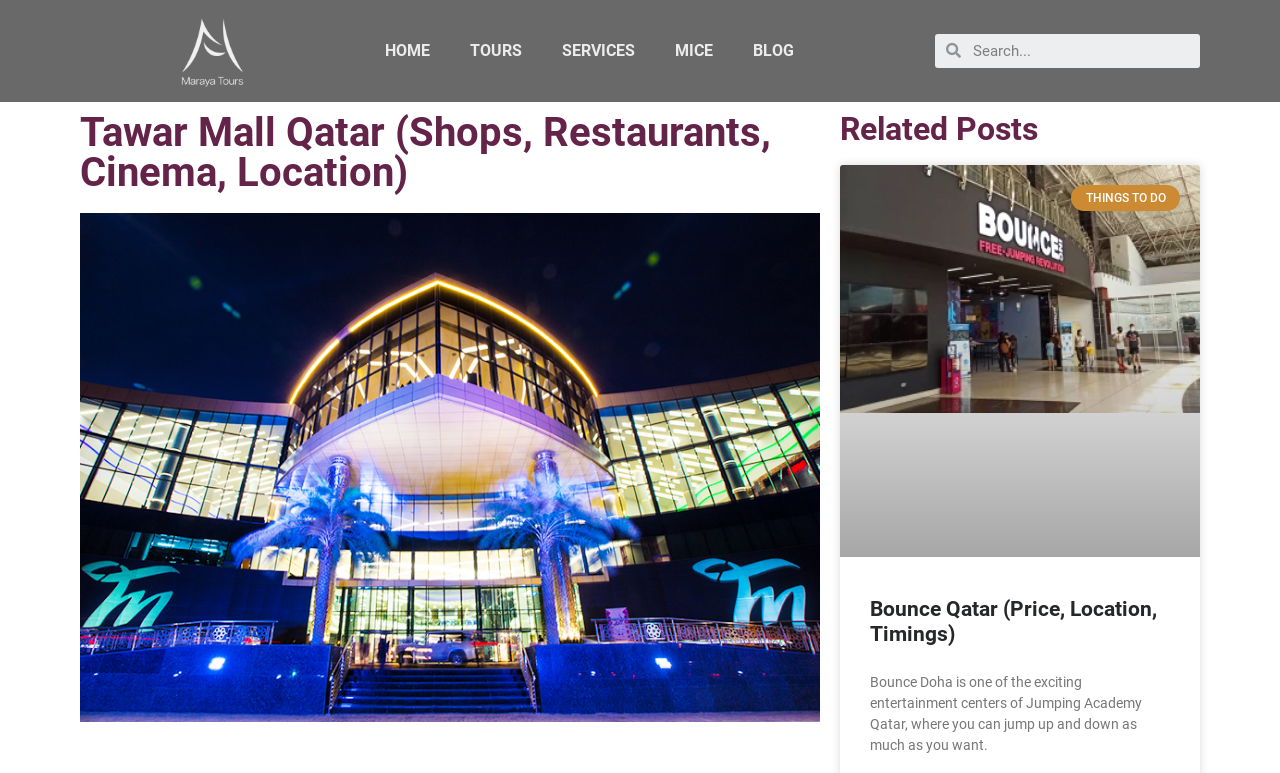Provide the bounding box coordinates of the section that needs to be clicked to accomplish the following instruction: "go to the Bounce Qatar page."

[0.68, 0.772, 0.904, 0.836]